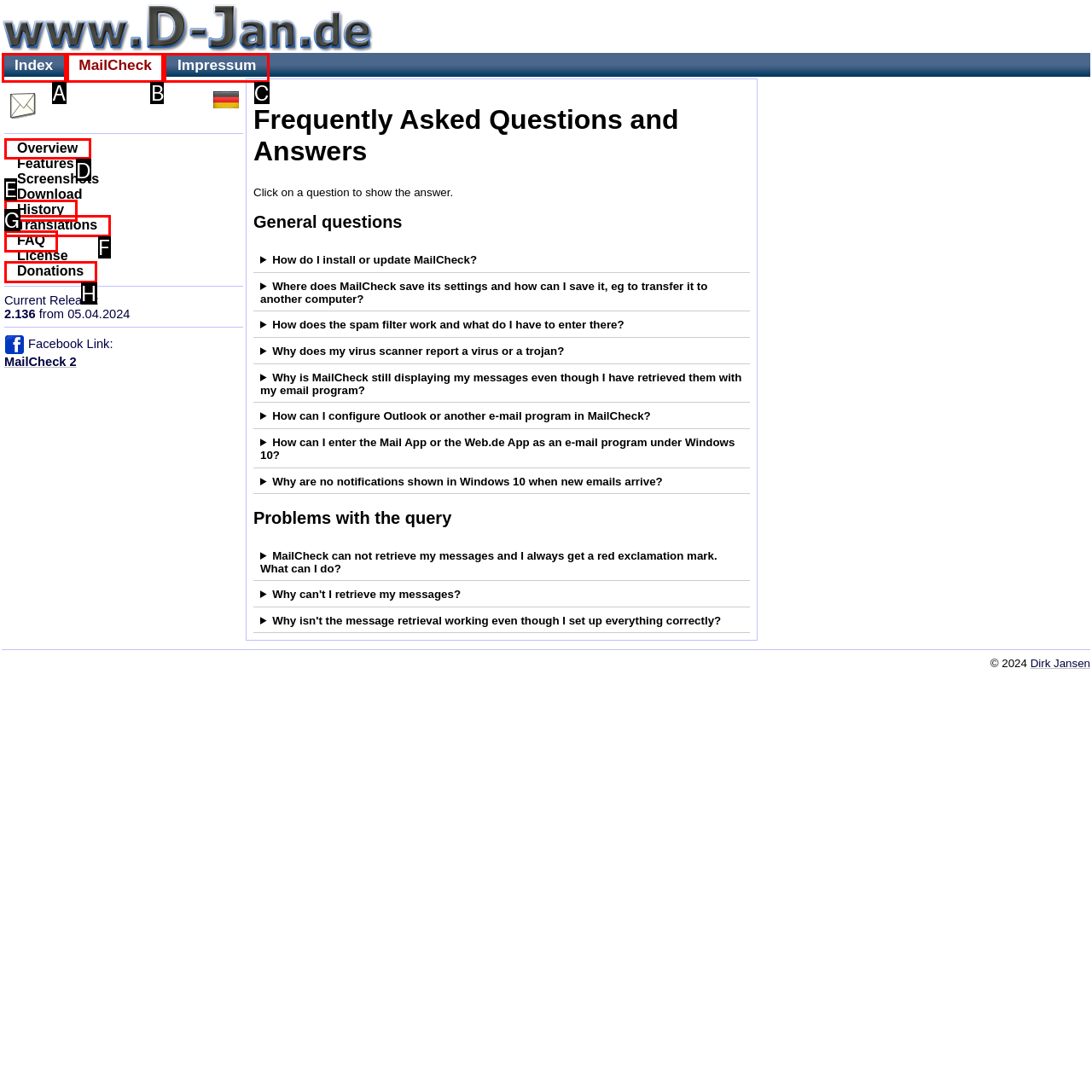Tell me which one HTML element I should click to complete the following instruction: Click on the 'Overview' link
Answer with the option's letter from the given choices directly.

D